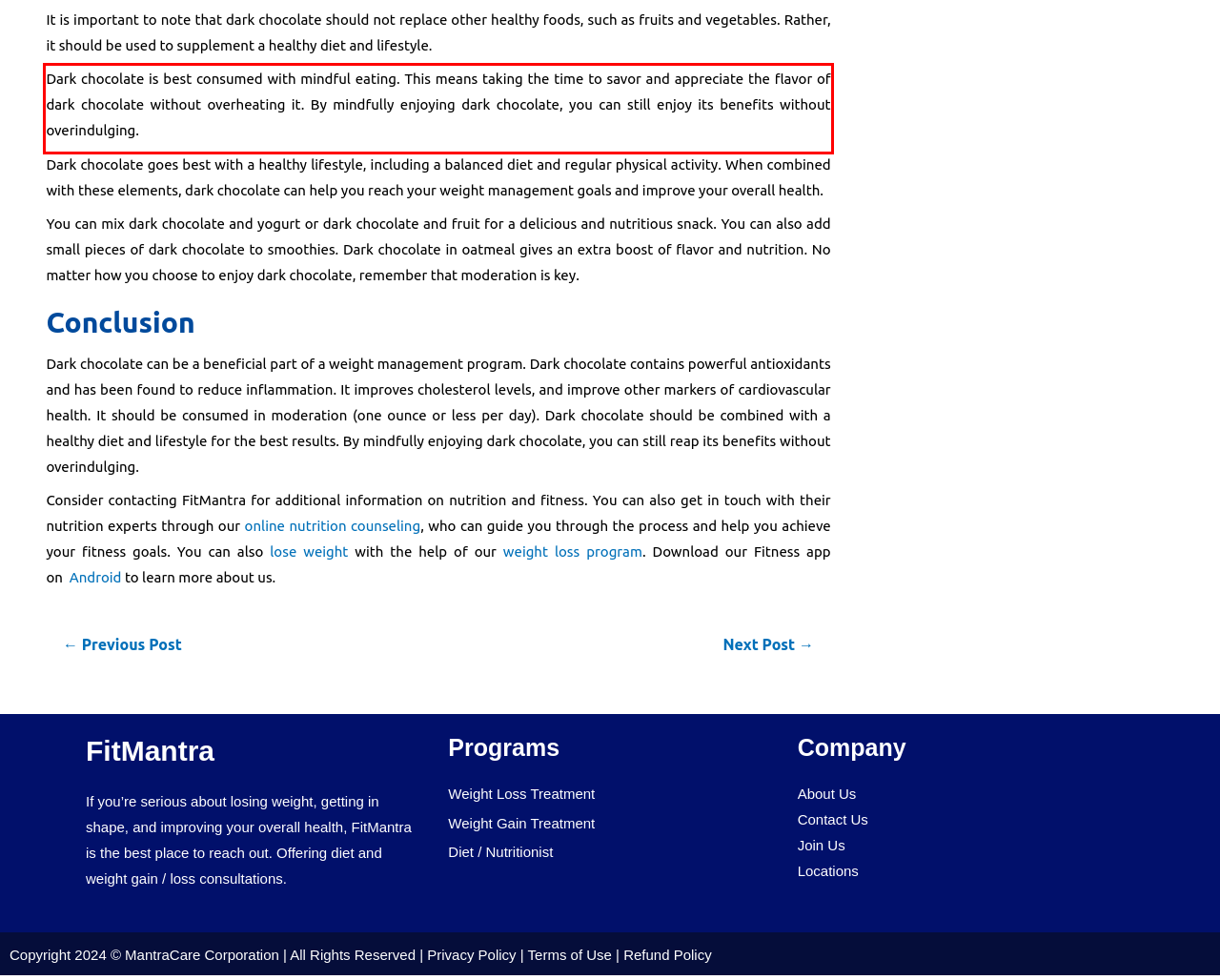Using the provided webpage screenshot, identify and read the text within the red rectangle bounding box.

Dark chocolate is best consumed with mindful eating. This means taking the time to savor and appreciate the flavor of dark chocolate without overheating it. By mindfully enjoying dark chocolate, you can still enjoy its benefits without overindulging.